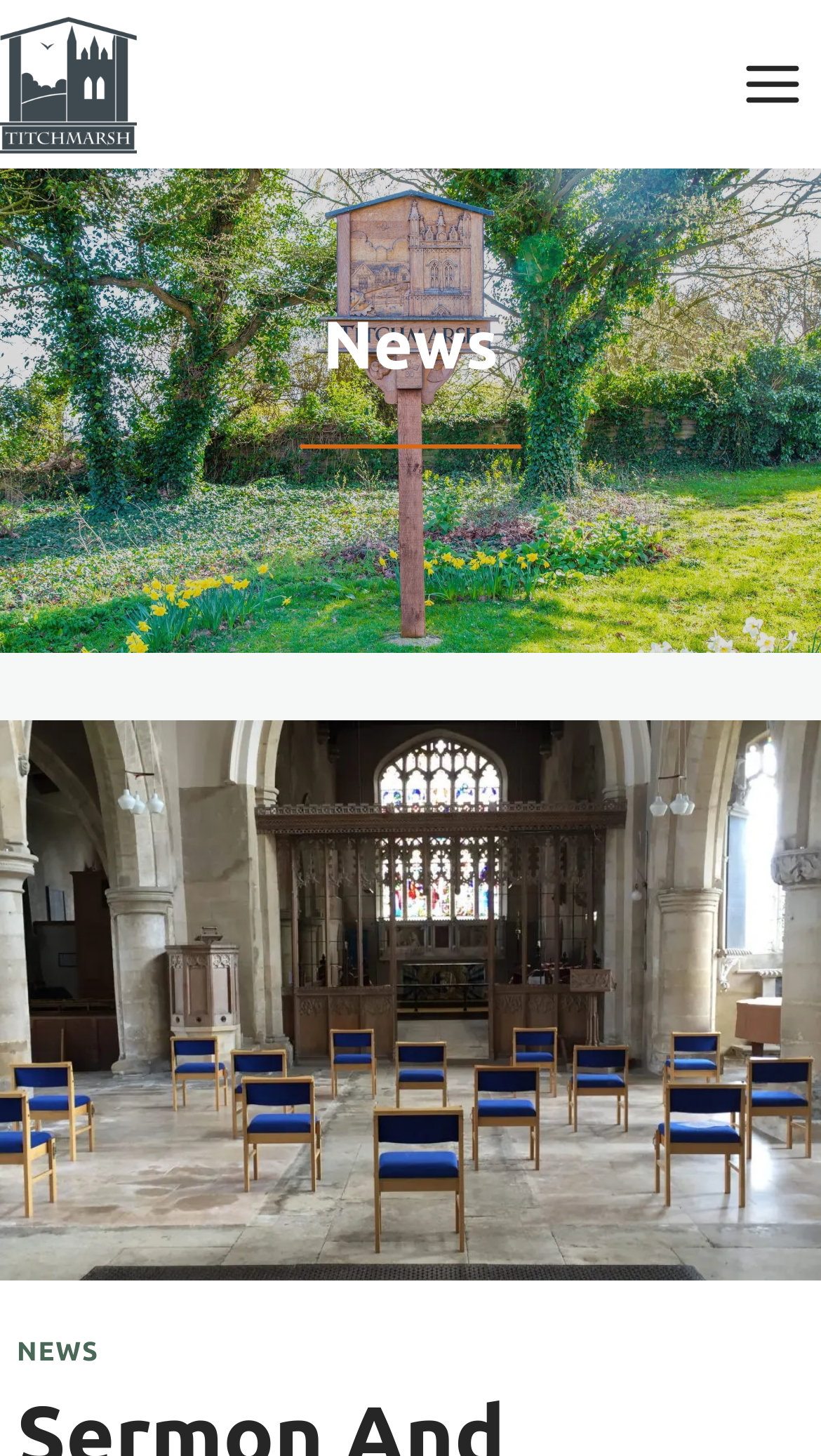Provide the bounding box coordinates of the HTML element this sentence describes: "sleigh and reindeer". The bounding box coordinates consist of four float numbers between 0 and 1, i.e., [left, top, right, bottom].

None